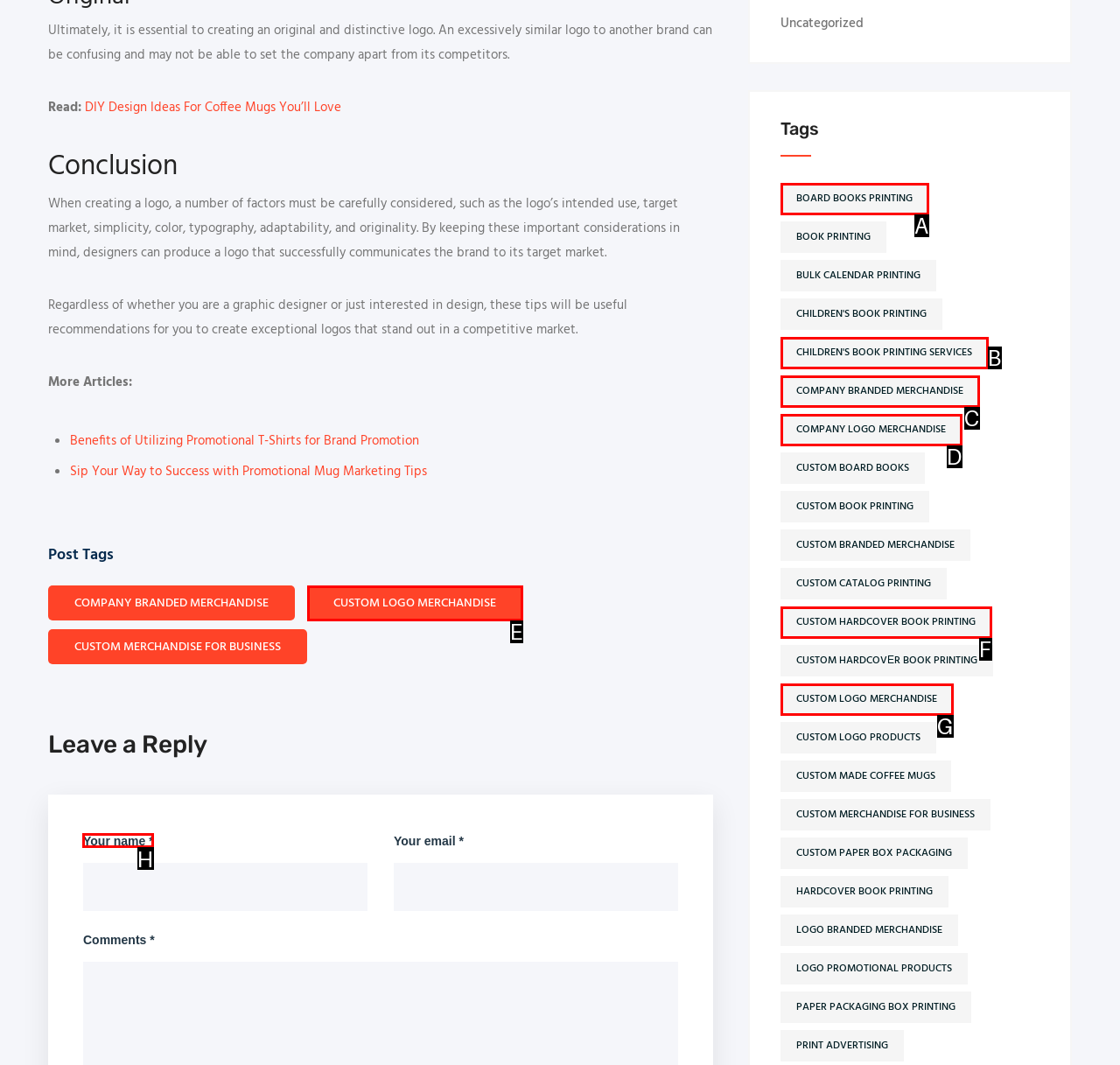Determine which element should be clicked for this task: Enter your name
Answer with the letter of the selected option.

H